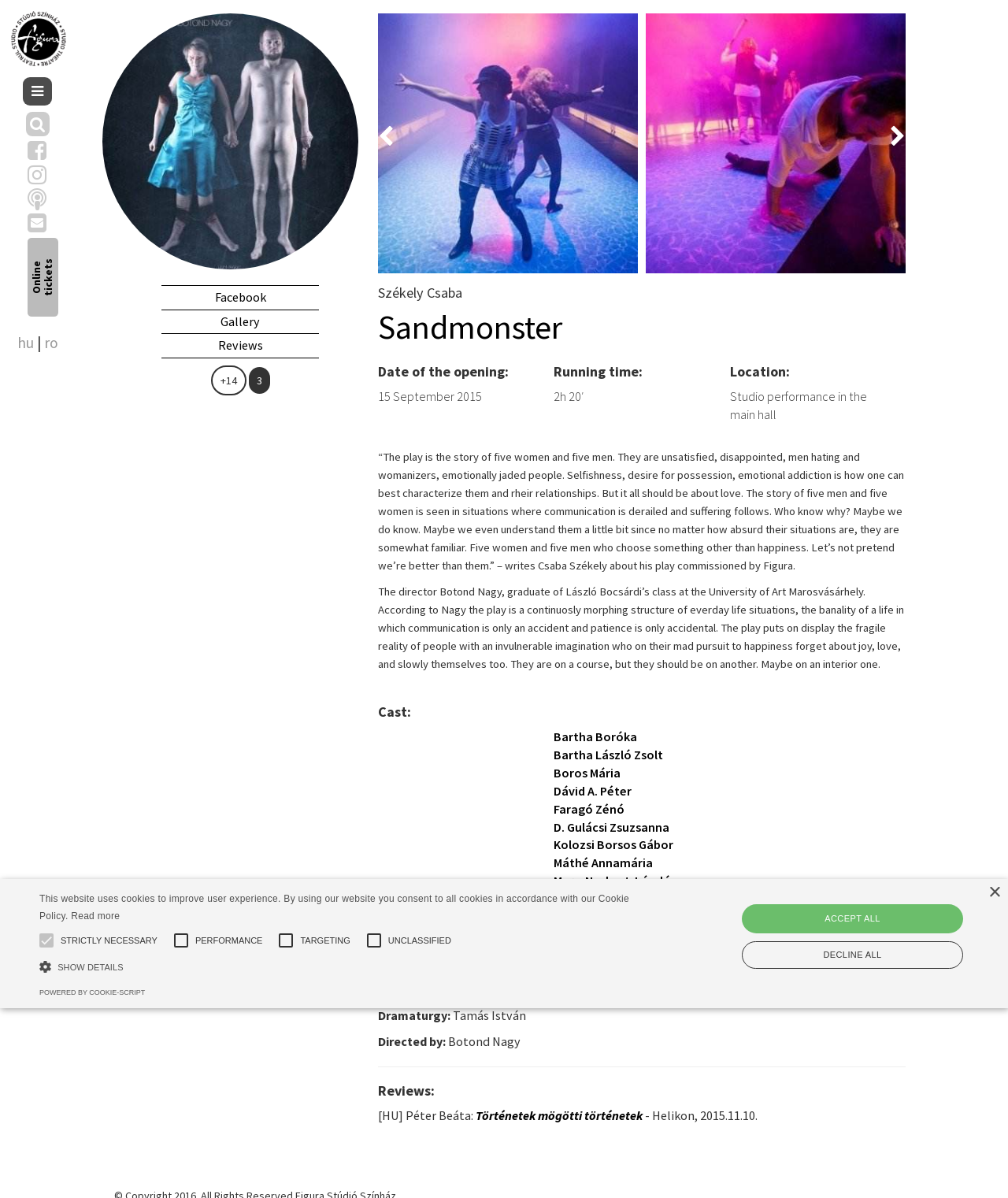Who is the director of the play?
Based on the content of the image, thoroughly explain and answer the question.

The director of the play can be found in the section about the play's details, where it is mentioned that the play is 'Directed by: Botond Nagy'. This information is located at the bottom of the webpage.